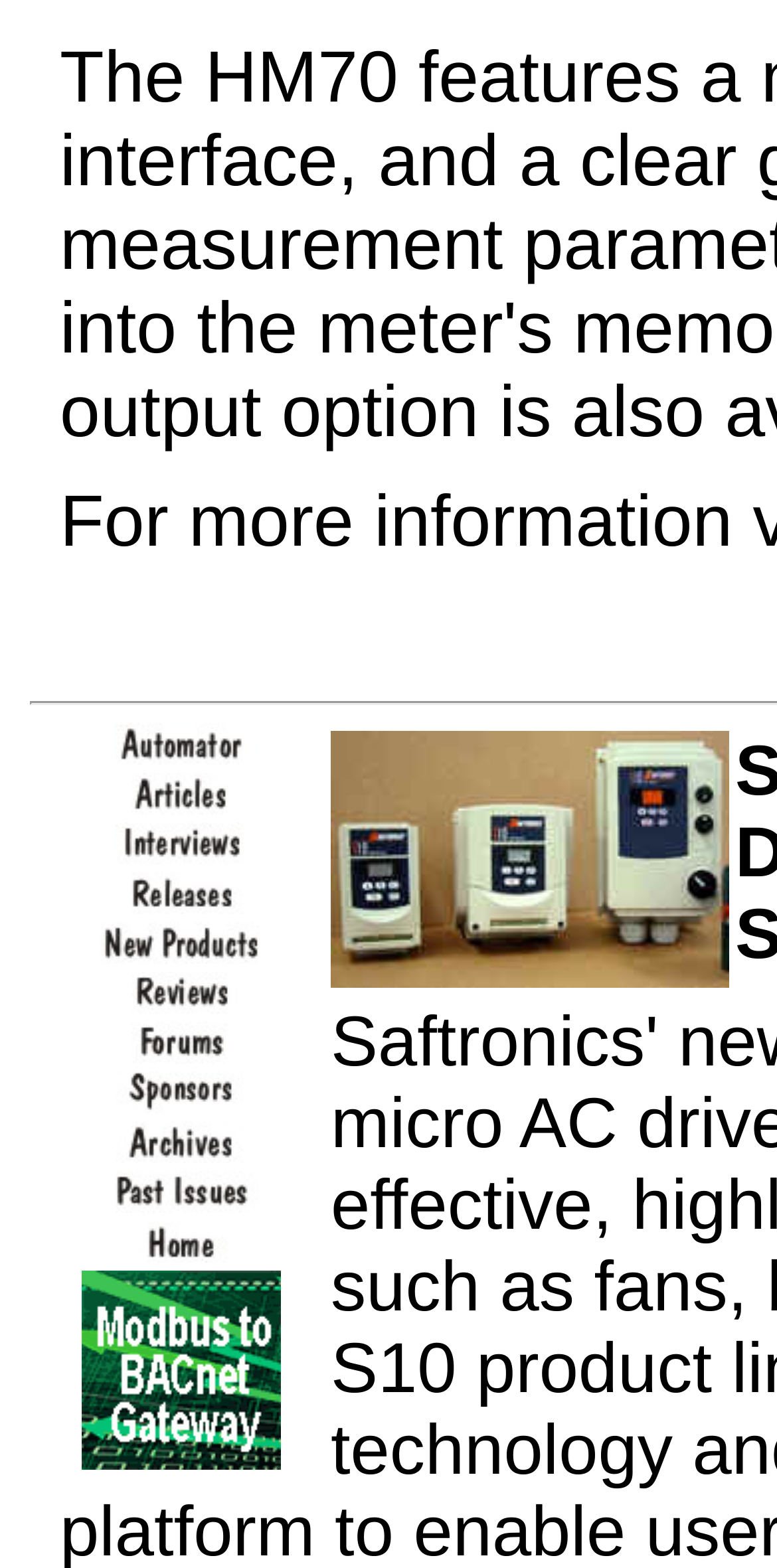How many links are available on the webpage?
Use the information from the image to give a detailed answer to the question.

The number of links available on the webpage can be counted by examining the table rows. Each row contains a link, and there are 14 rows in total, resulting in 14 links.